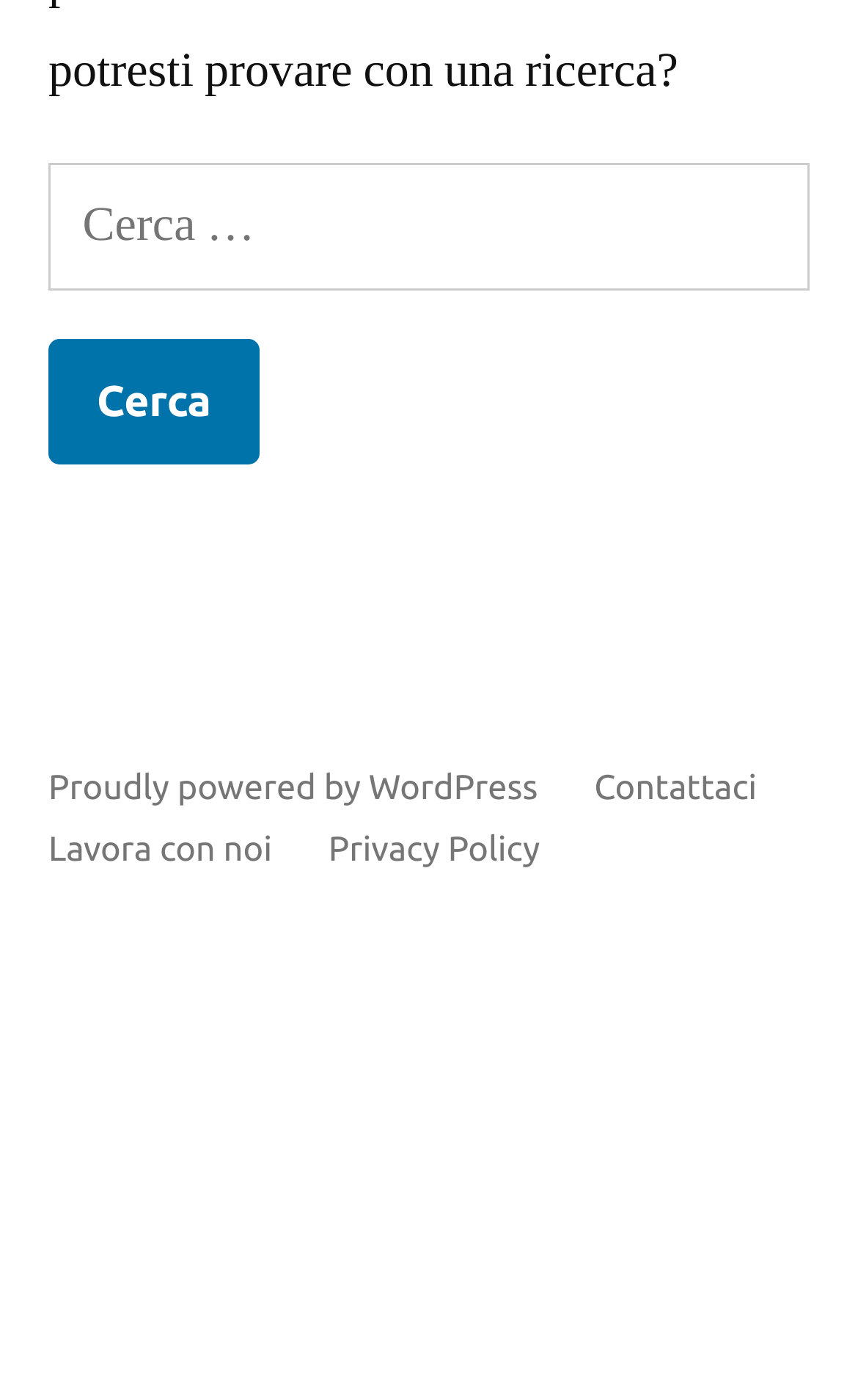Identify the coordinates of the bounding box for the element described below: "Buymixtapes Blog". Return the coordinates as four float numbers between 0 and 1: [left, top, right, bottom].

None